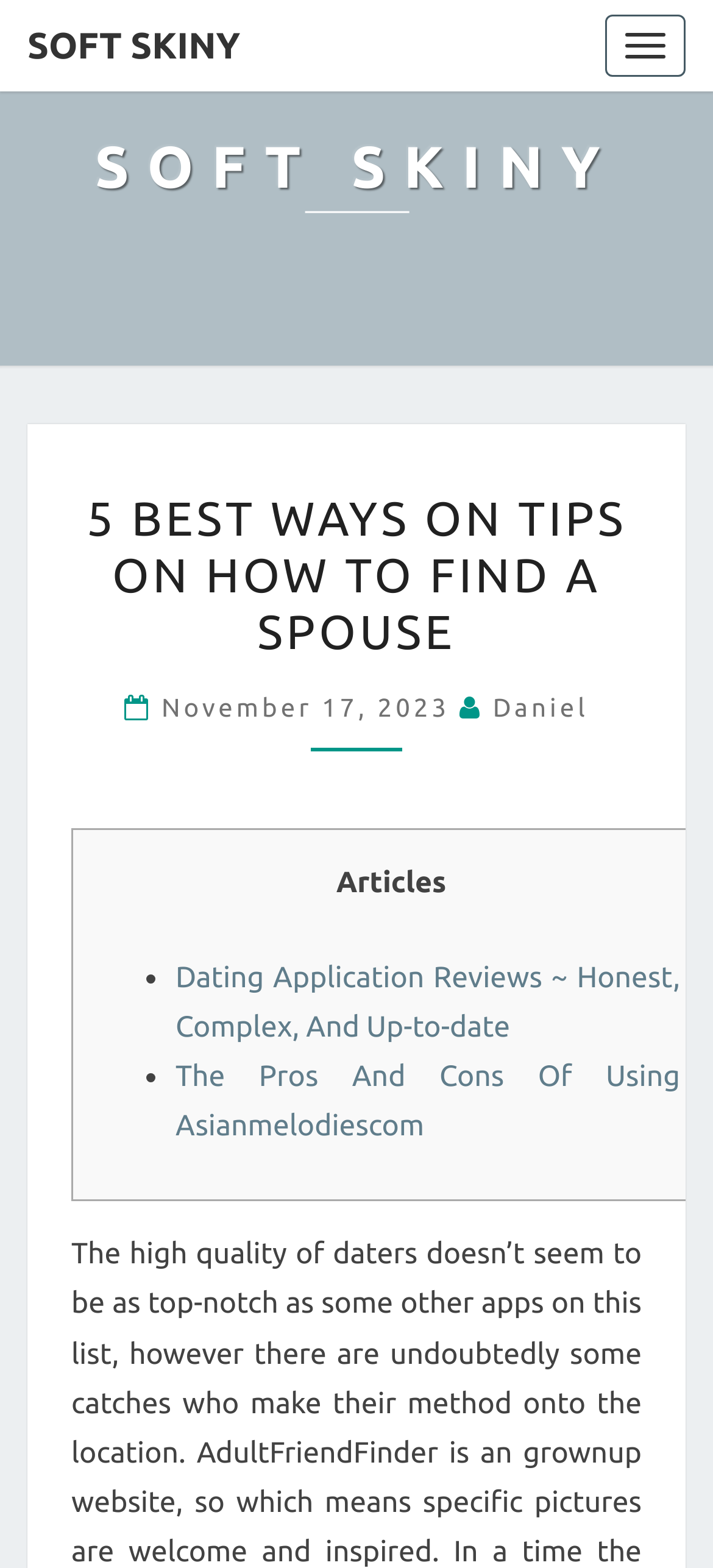Who is the author of the article?
Give a one-word or short-phrase answer derived from the screenshot.

Daniel